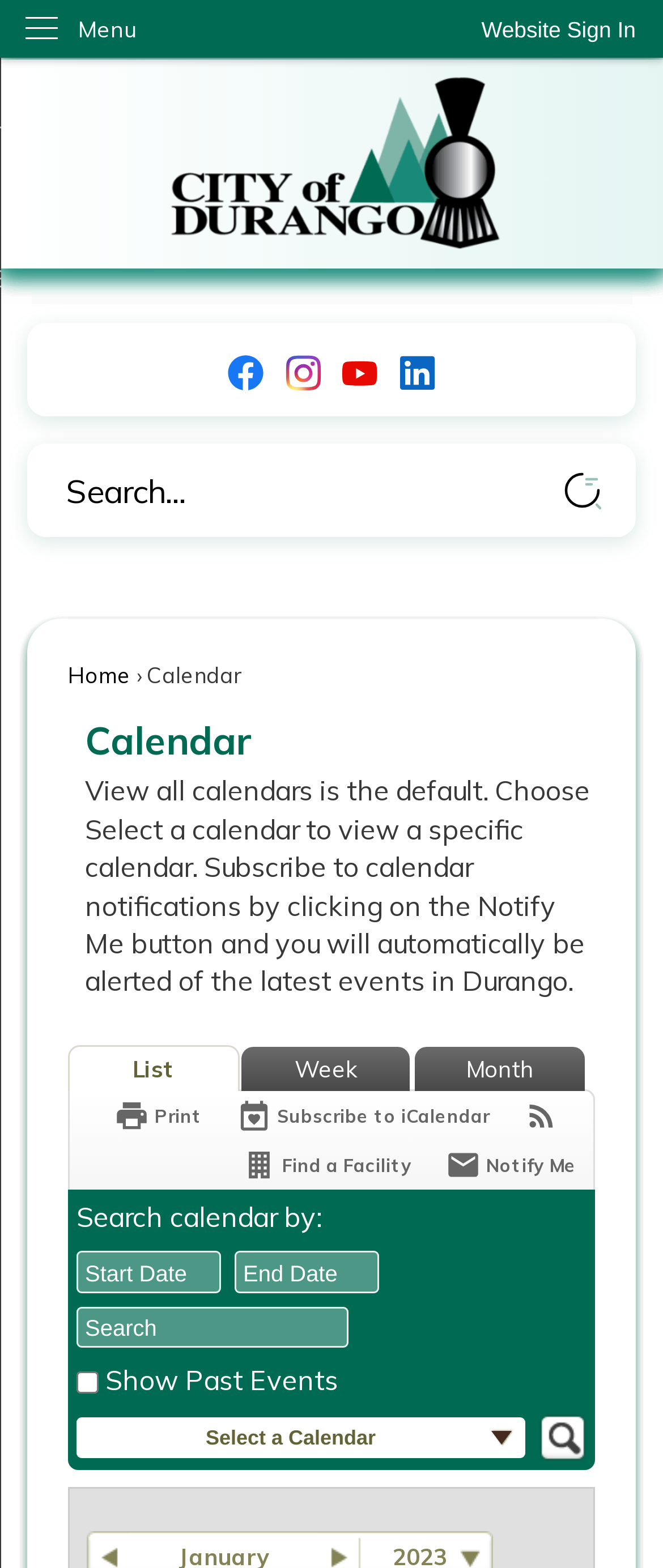What is the purpose of the 'Notify Me' button?
Look at the image and answer the question using a single word or phrase.

Subscribe to calendar notifications